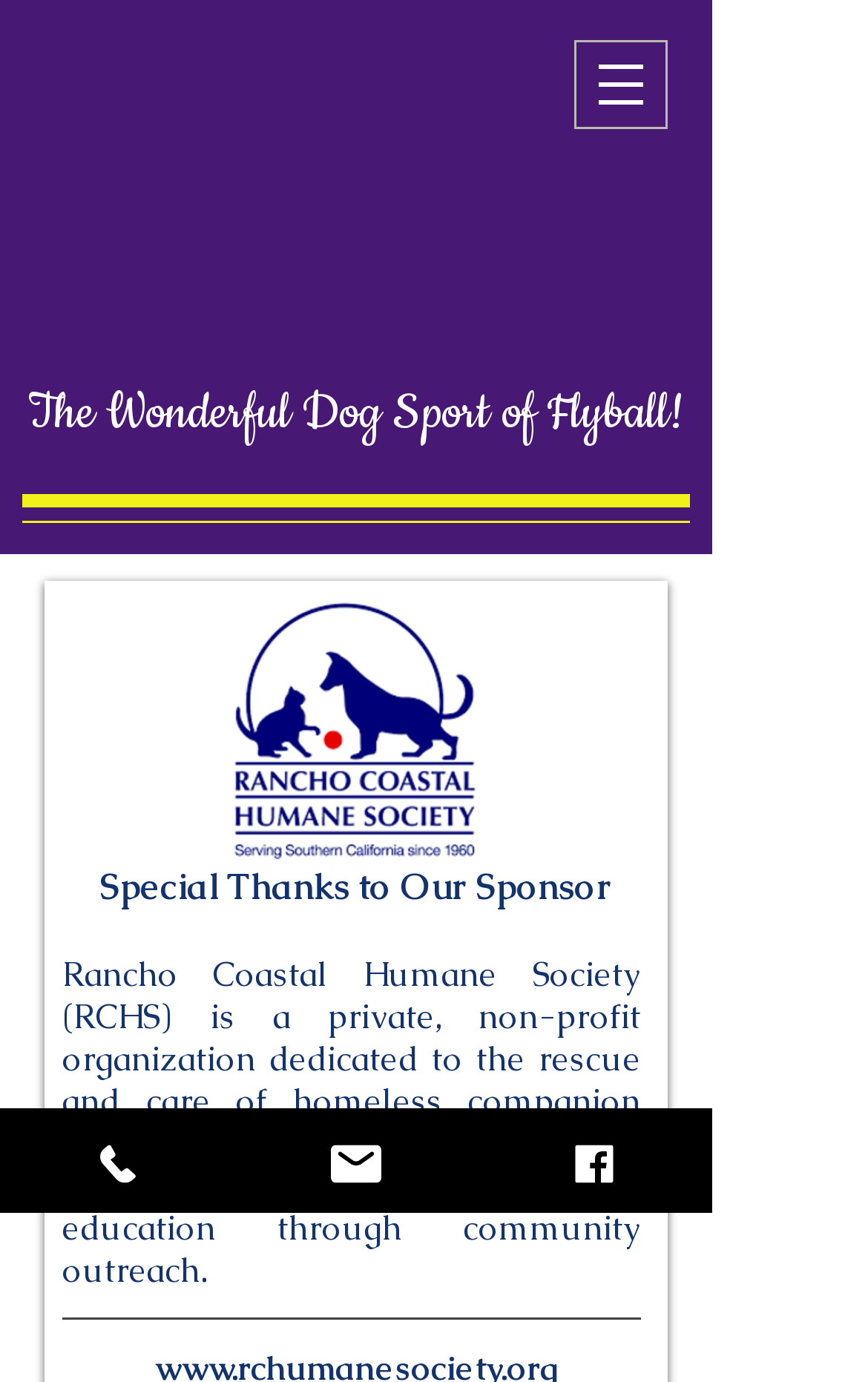Provide a brief response in the form of a single word or phrase:
How many images are there on the page?

4